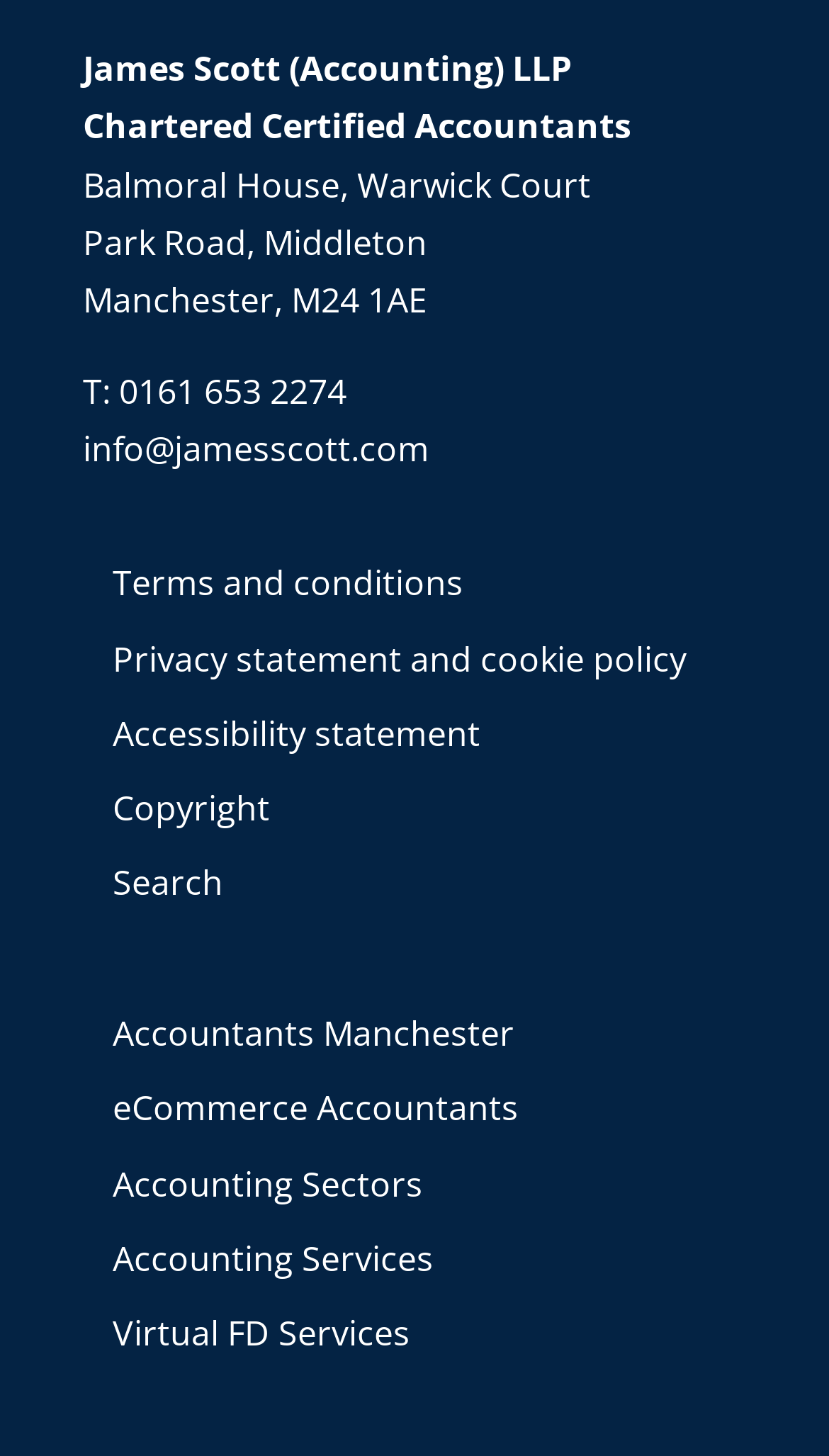Identify the bounding box of the HTML element described as: "T: 0161 653 2274".

[0.1, 0.253, 0.418, 0.285]